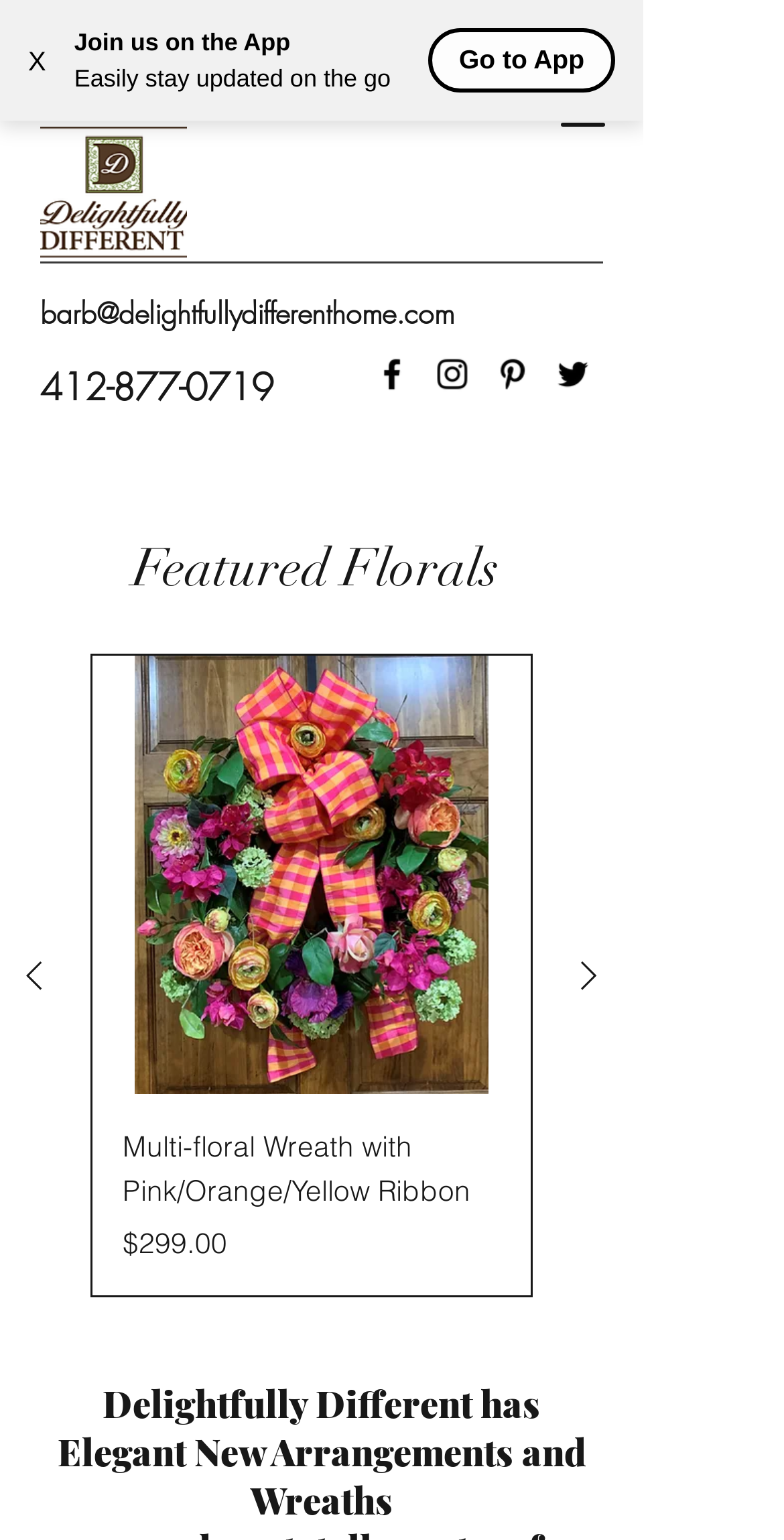Respond to the question below with a concise word or phrase:
What is the email address to contact?

barb@delightfullydifferenthome.com